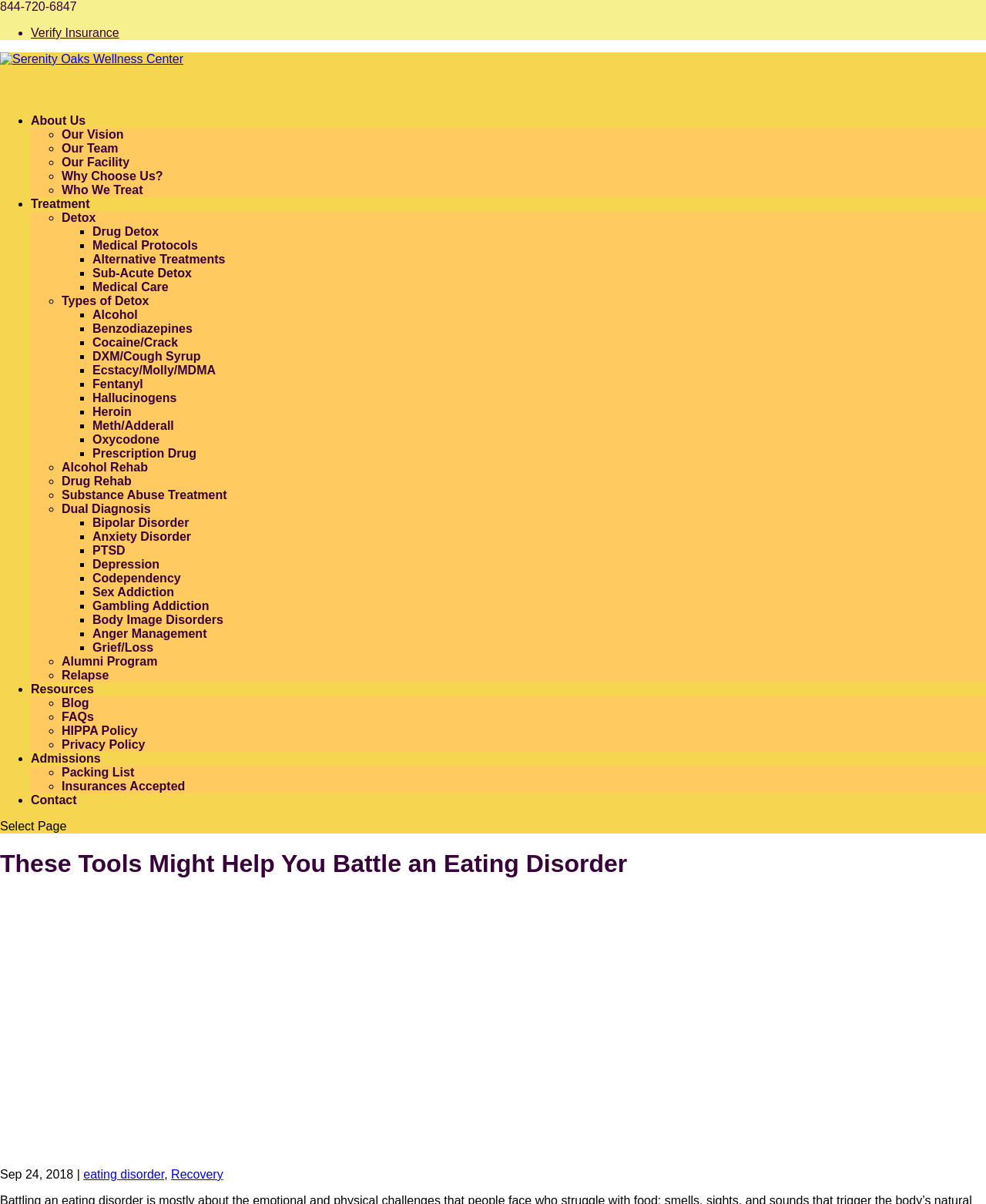Please determine the bounding box coordinates of the element to click on in order to accomplish the following task: "Explore treatment options". Ensure the coordinates are four float numbers ranging from 0 to 1, i.e., [left, top, right, bottom].

[0.031, 0.164, 0.091, 0.204]